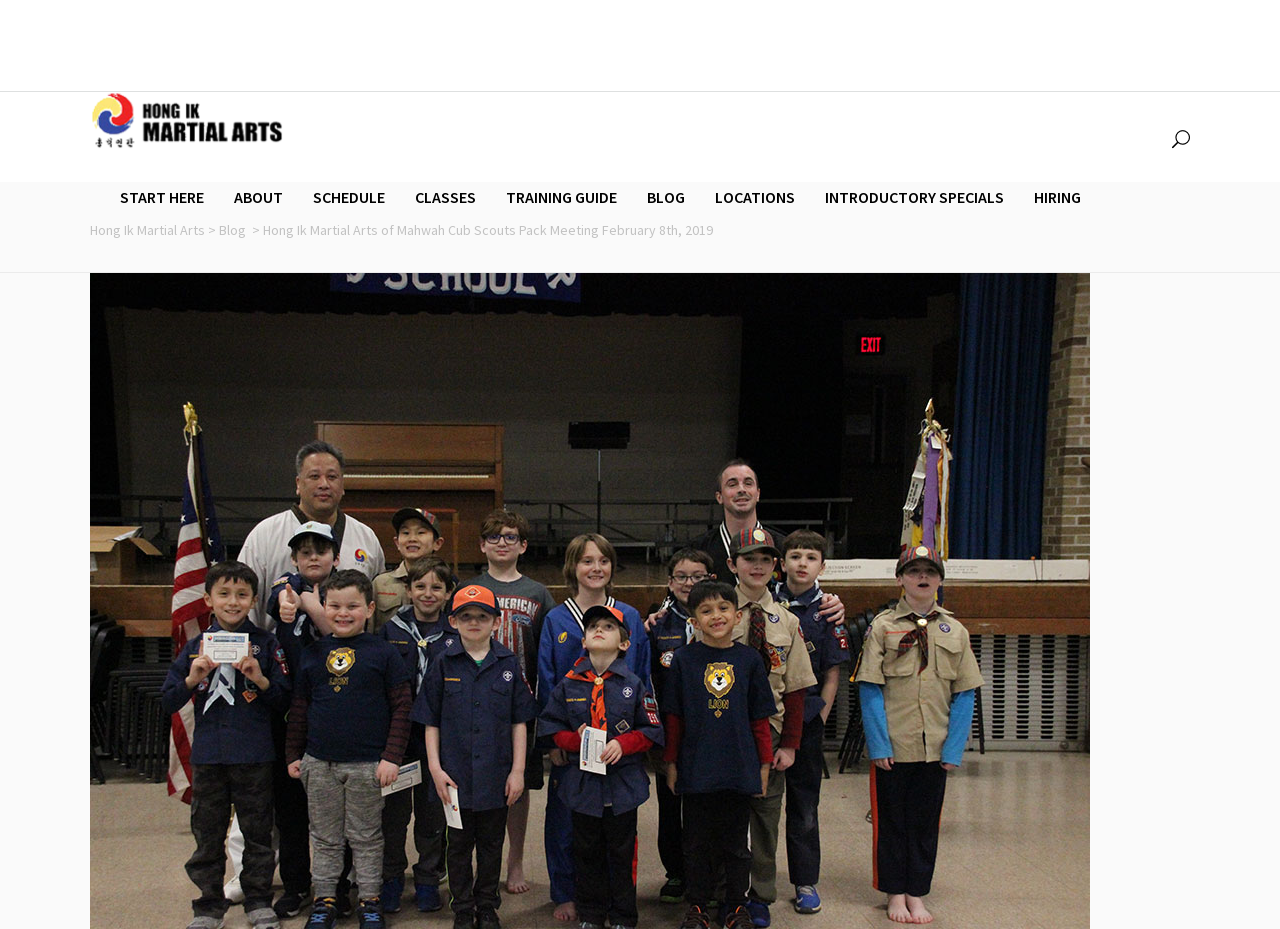Describe all the significant parts and information present on the webpage.

The webpage appears to be a blog post about a Cub Scouts Pack Meeting held on February 8th, 2019, at Hong Ik Martial Arts of Mahwah. 

At the top left corner, there is a logo consisting of three images: a light logo, a dark logo, and a regular logo. 

Below the logo, there is a navigation menu with seven links: "START HERE", "ABOUT", "SCHEDULE", "CLASSES", "TRAINING GUIDE", "BLOG", and "LOCATIONS", followed by "INTRODUCTORY SPECIALS" and "HIRING". These links are aligned horizontally and take up the top section of the page.

In the main content area, there is a title that reads "Hong Ik Martial Arts of Mahwah Cub Scouts Pack Meeting February 8th, 2019". This title is divided into three links: "Hong Ik Martial Arts", "Blog", and the rest of the title. 

There is no prominent image or graphic on the page besides the logo. The overall structure of the page is organized, with clear headings and concise text.